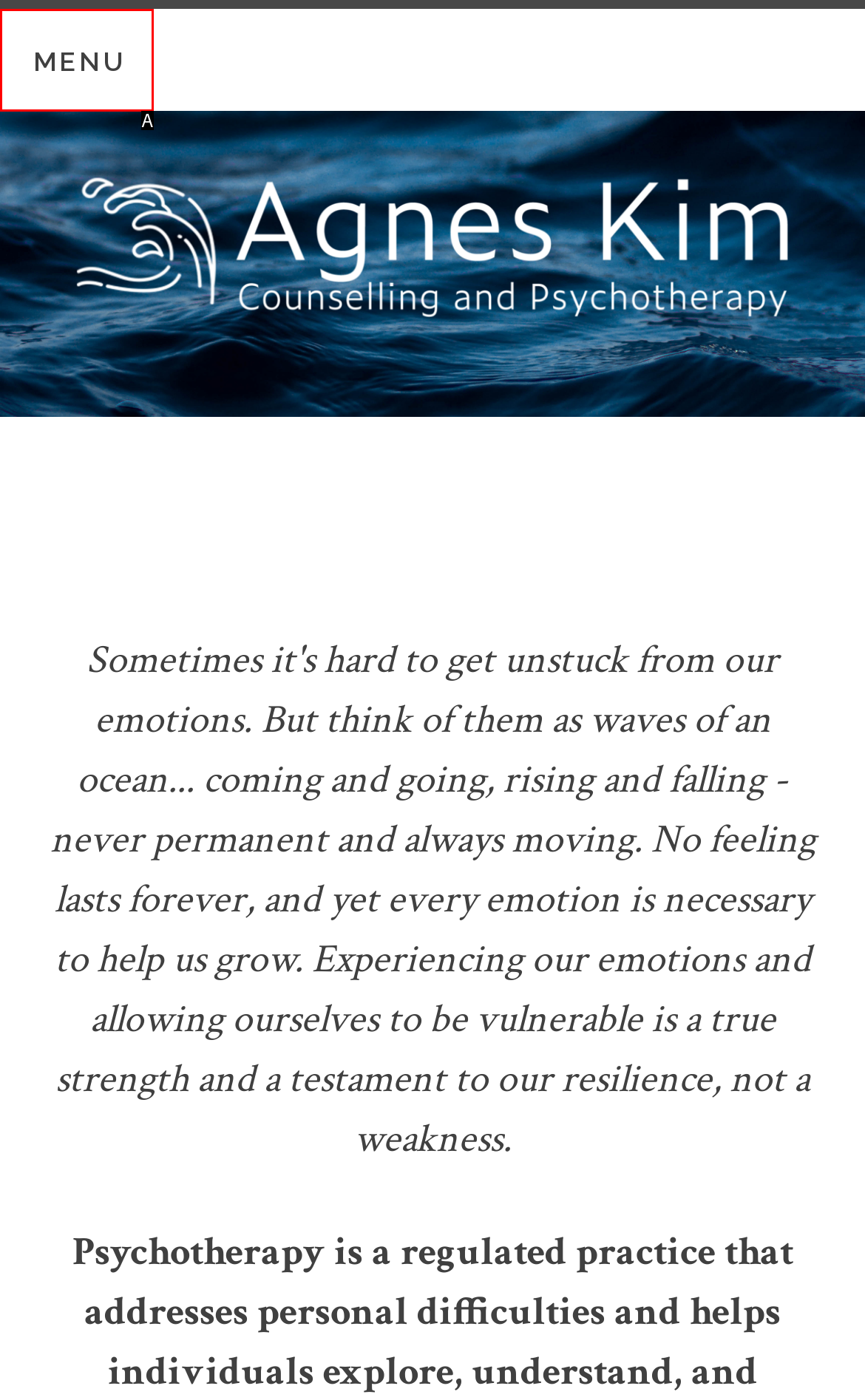Identify the UI element described as: Menu
Answer with the option's letter directly.

A